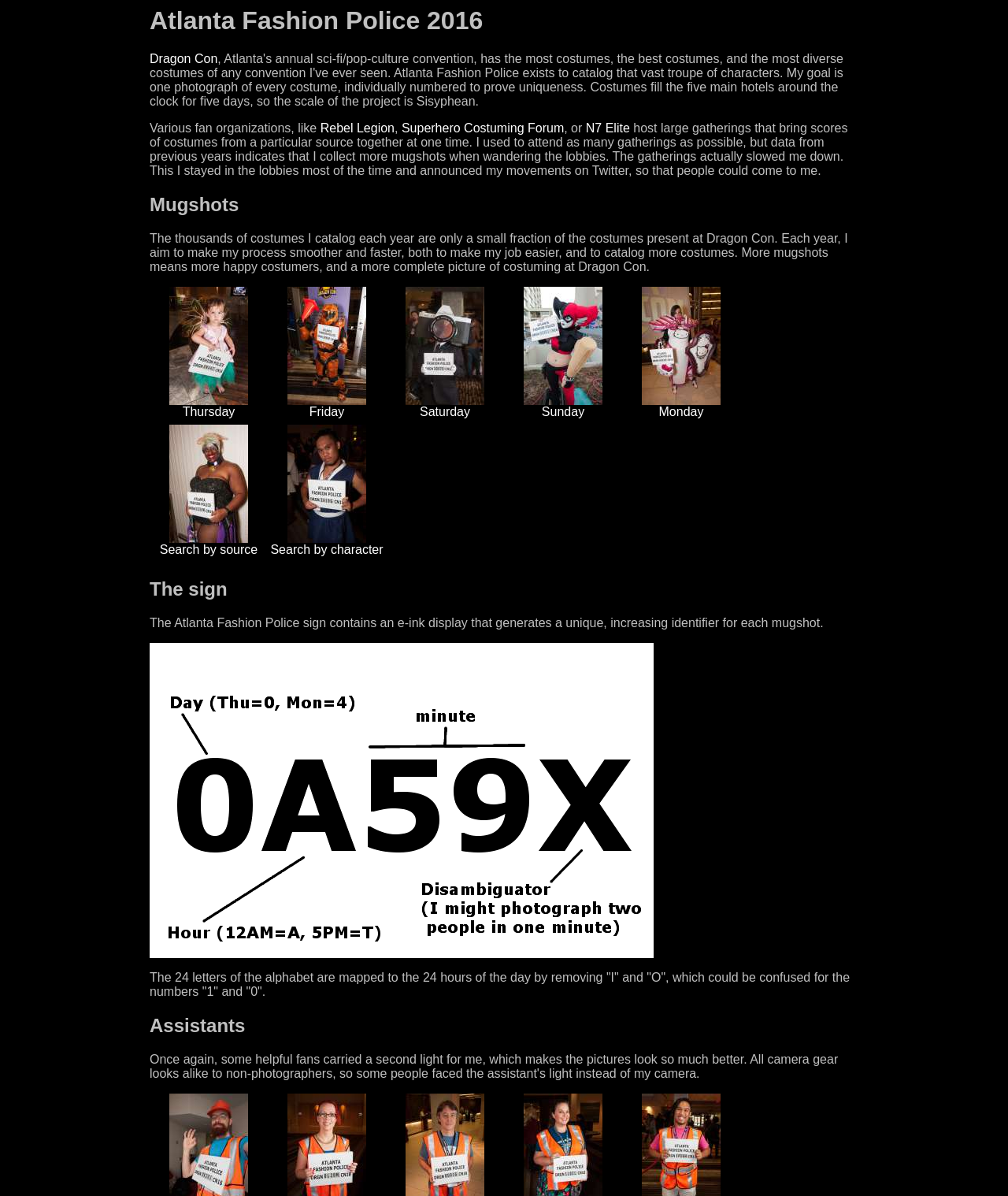Locate the bounding box coordinates of the area you need to click to fulfill this instruction: 'View the Atlanta Fashion Police sign'. The coordinates must be in the form of four float numbers ranging from 0 to 1: [left, top, right, bottom].

[0.148, 0.538, 0.648, 0.801]